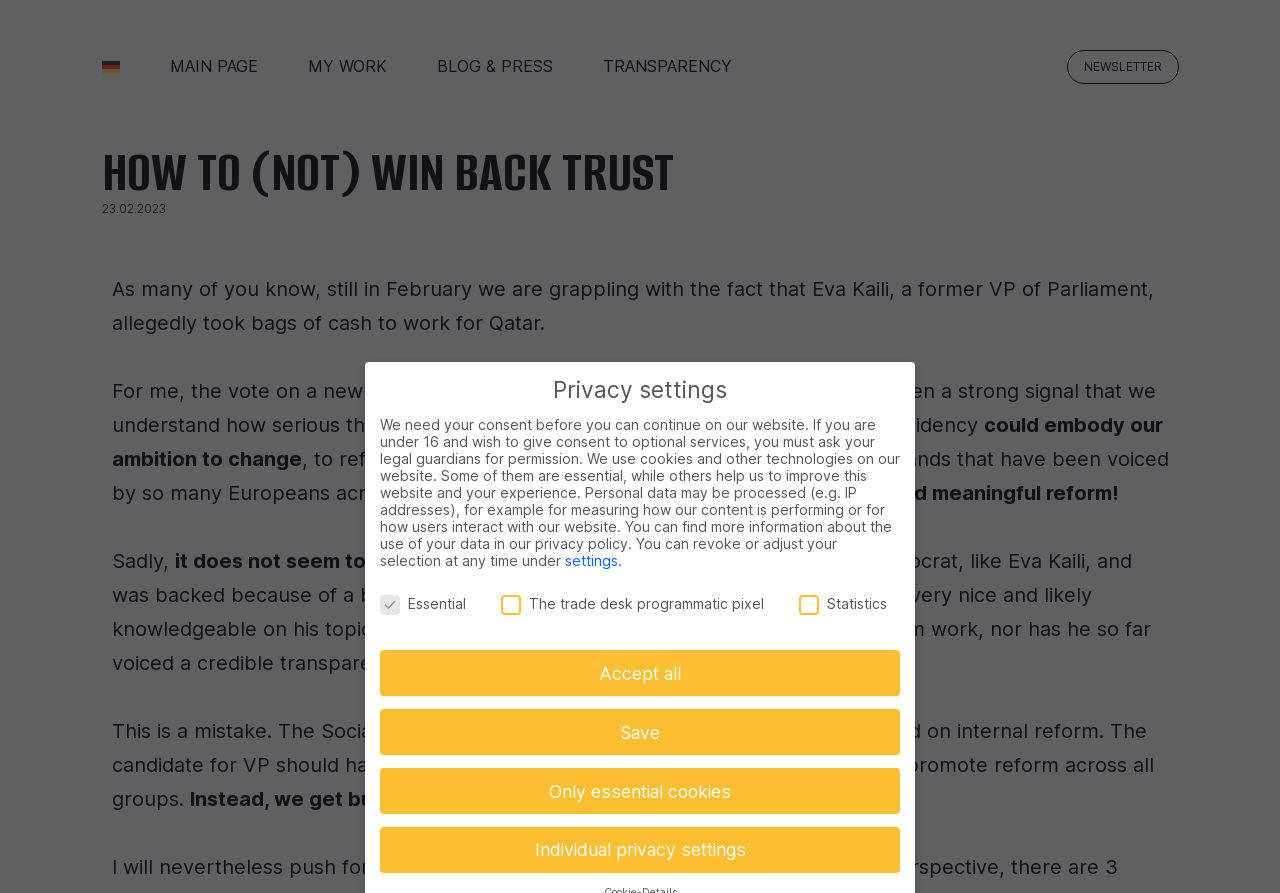Find the bounding box coordinates of the clickable area that will achieve the following instruction: "Click the 'NEWSLETTER' link".

[0.833, 0.056, 0.921, 0.094]